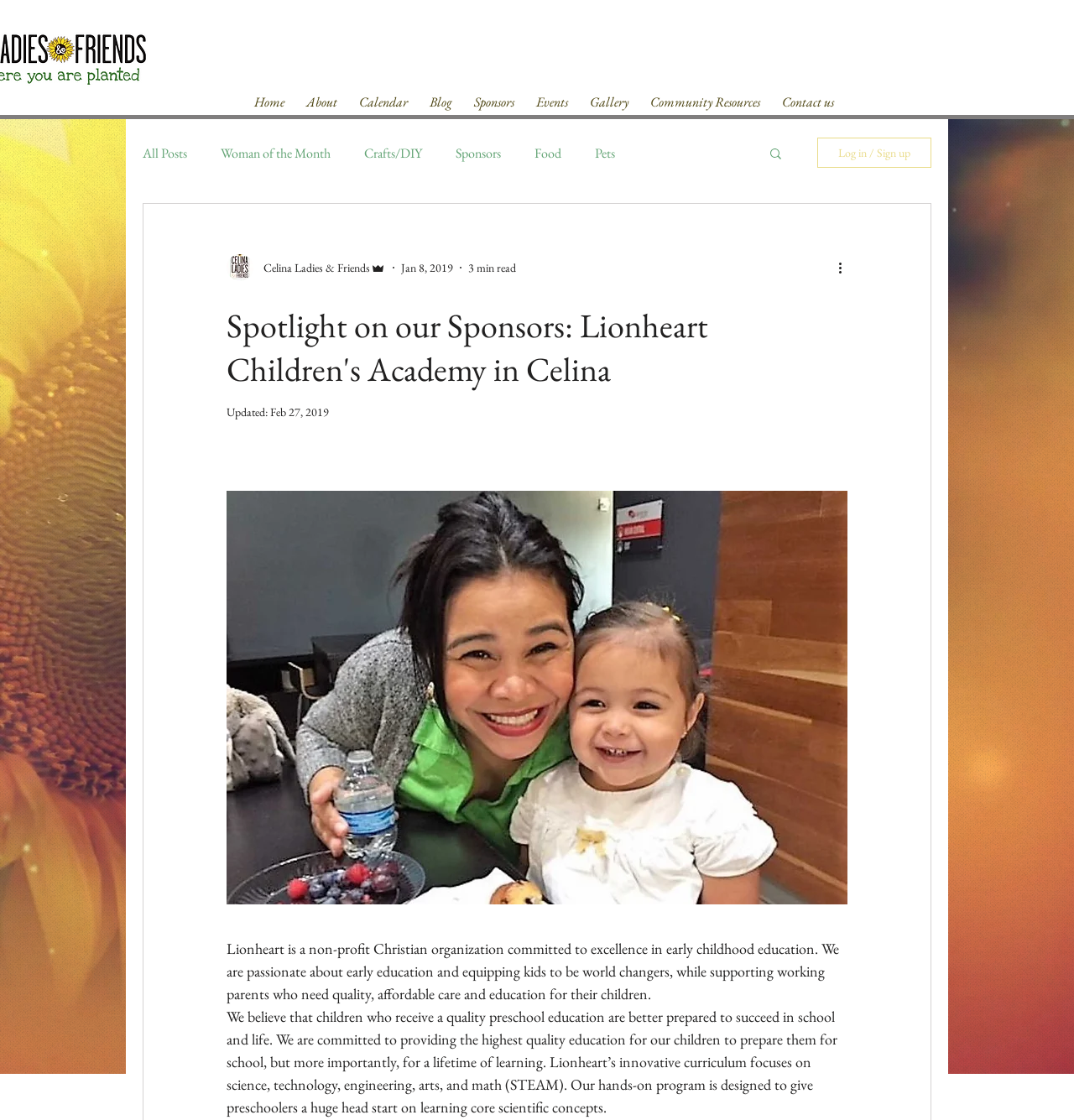Articulate a complete and detailed caption of the webpage elements.

The webpage is about Lionheart Children's Academy in Celina, a non-profit Christian organization that provides early childhood education. At the top of the page, there is a navigation menu with links to different sections of the website, including "Home", "About", "Calendar", "Blog", "Sponsors", "Events", "Gallery", "Community Resources", and "Contact us". Below the navigation menu, there is a secondary navigation menu with links to specific blog categories, such as "All Posts", "Woman of the Month", "Crafts/DIY", and more.

On the left side of the page, there is a button to search the website, accompanied by a small image. Next to it, there is a button to log in or sign up. Above these buttons, there is a section with the title "Spotlight on our Sponsors: Lionheart Children's Academy in Celina". This section contains a heading with the same title, followed by a paragraph of text that describes Lionheart's mission and values.

Below the heading, there is a section with the author's information, including a small image of the writer, their name, and the date of the post. There is also a button to perform more actions, accompanied by a small image. The main content of the page is divided into two paragraphs of text, which describe Lionheart's approach to early childhood education and their innovative curriculum.

At the bottom of the page, there is a large button with no text, and another paragraph of text that continues to describe Lionheart's educational approach. Overall, the page is focused on providing information about Lionheart Children's Academy and their mission to provide quality early childhood education.